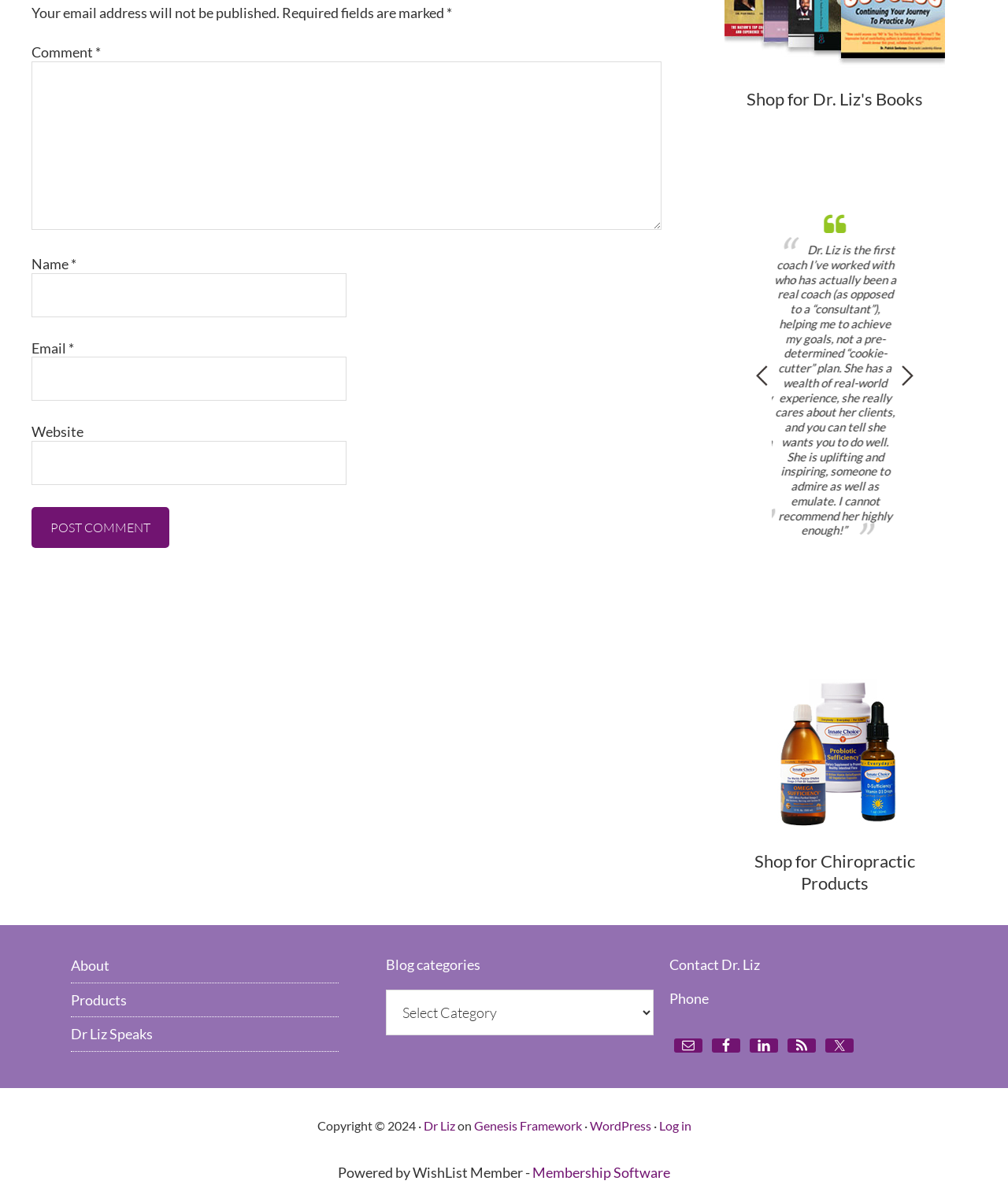Please identify the bounding box coordinates of the region to click in order to complete the task: "Select a blog category". The coordinates must be four float numbers between 0 and 1, specified as [left, top, right, bottom].

[0.383, 0.823, 0.648, 0.86]